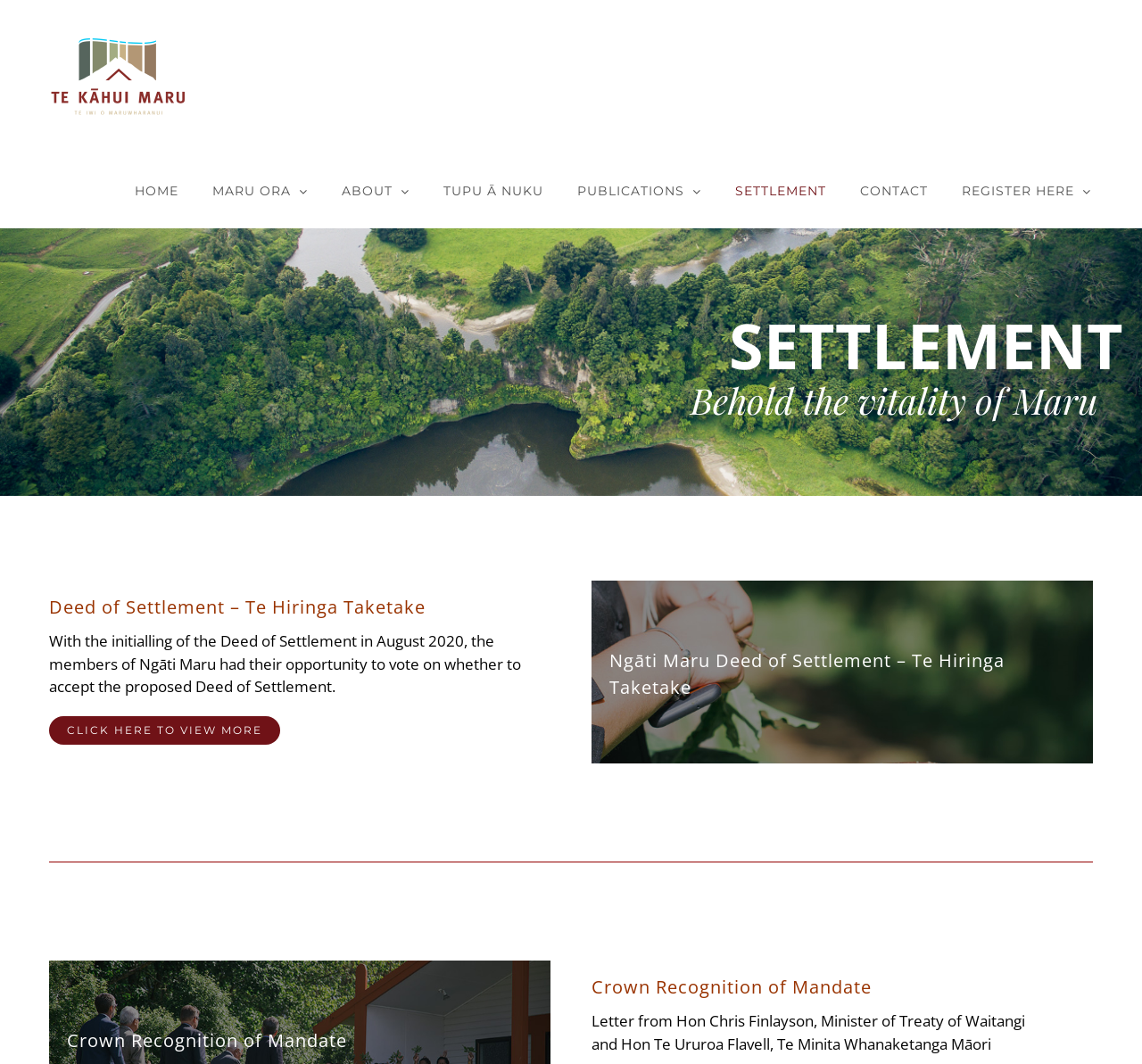Answer the following query concisely with a single word or phrase:
What is the purpose of the webpage?

To provide information about Ngāti Maru's settlement